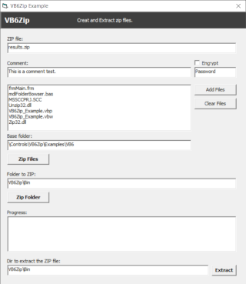What is the function of the progress indicator?
Please answer the question as detailed as possible.

The progress indicator is included in the interface to monitor extraction tasks, providing users with a visual representation of the progress of the extraction process, which is initiated by the 'Extract' button.